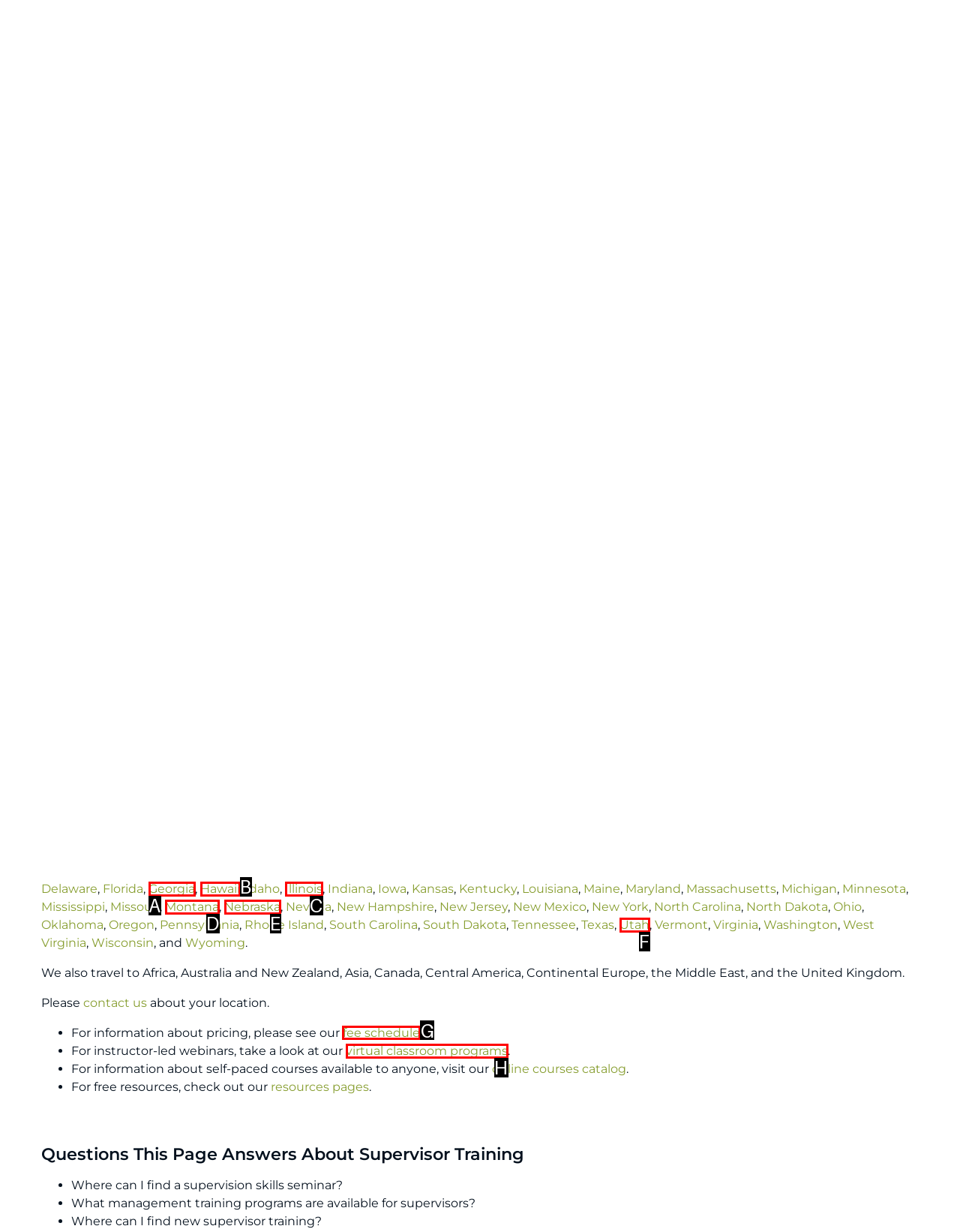Identify the HTML element to click to execute this task: View fee schedule Respond with the letter corresponding to the proper option.

G